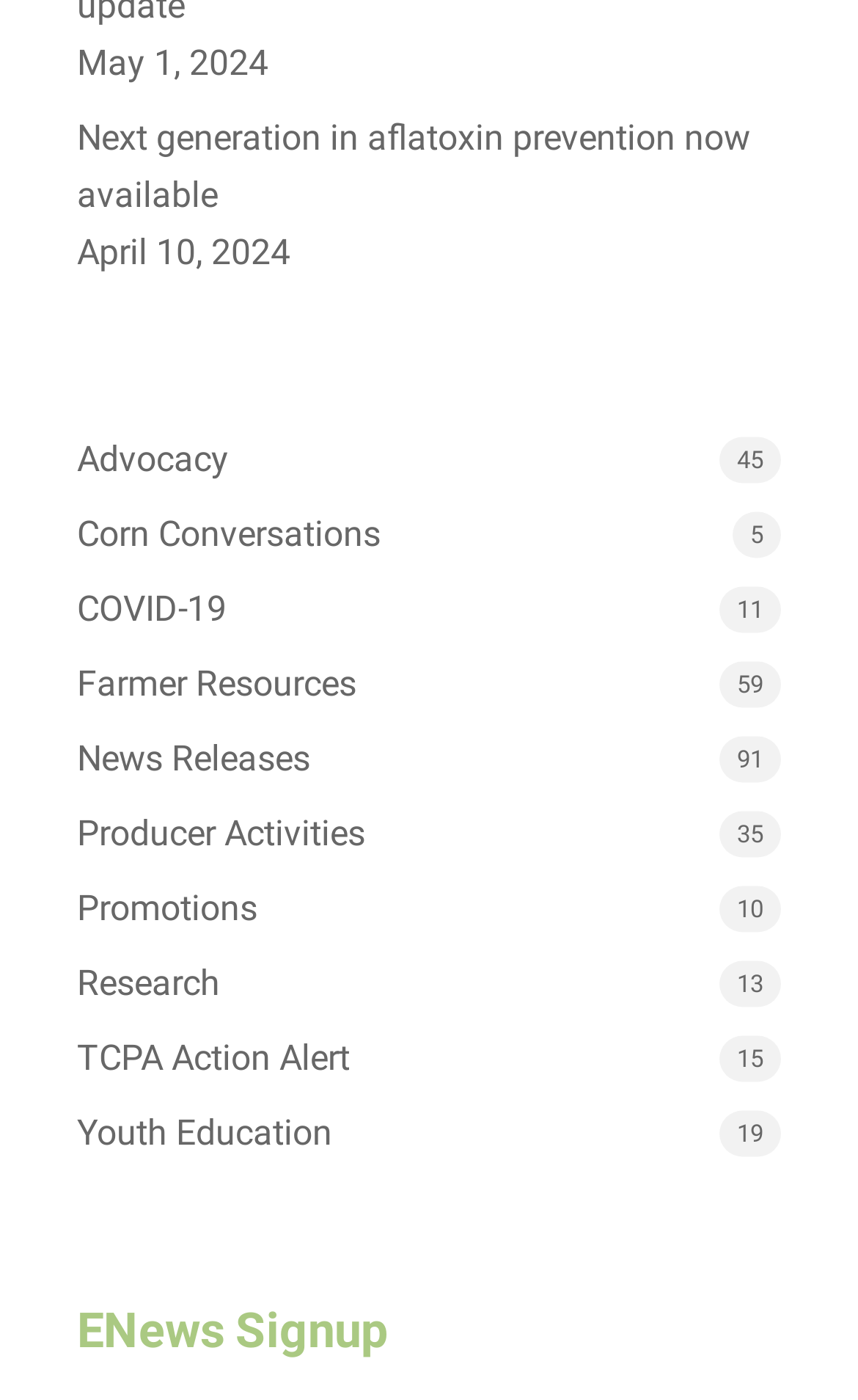What is the category of 'TCPA Action Alert'?
Respond to the question with a single word or phrase according to the image.

Advocacy